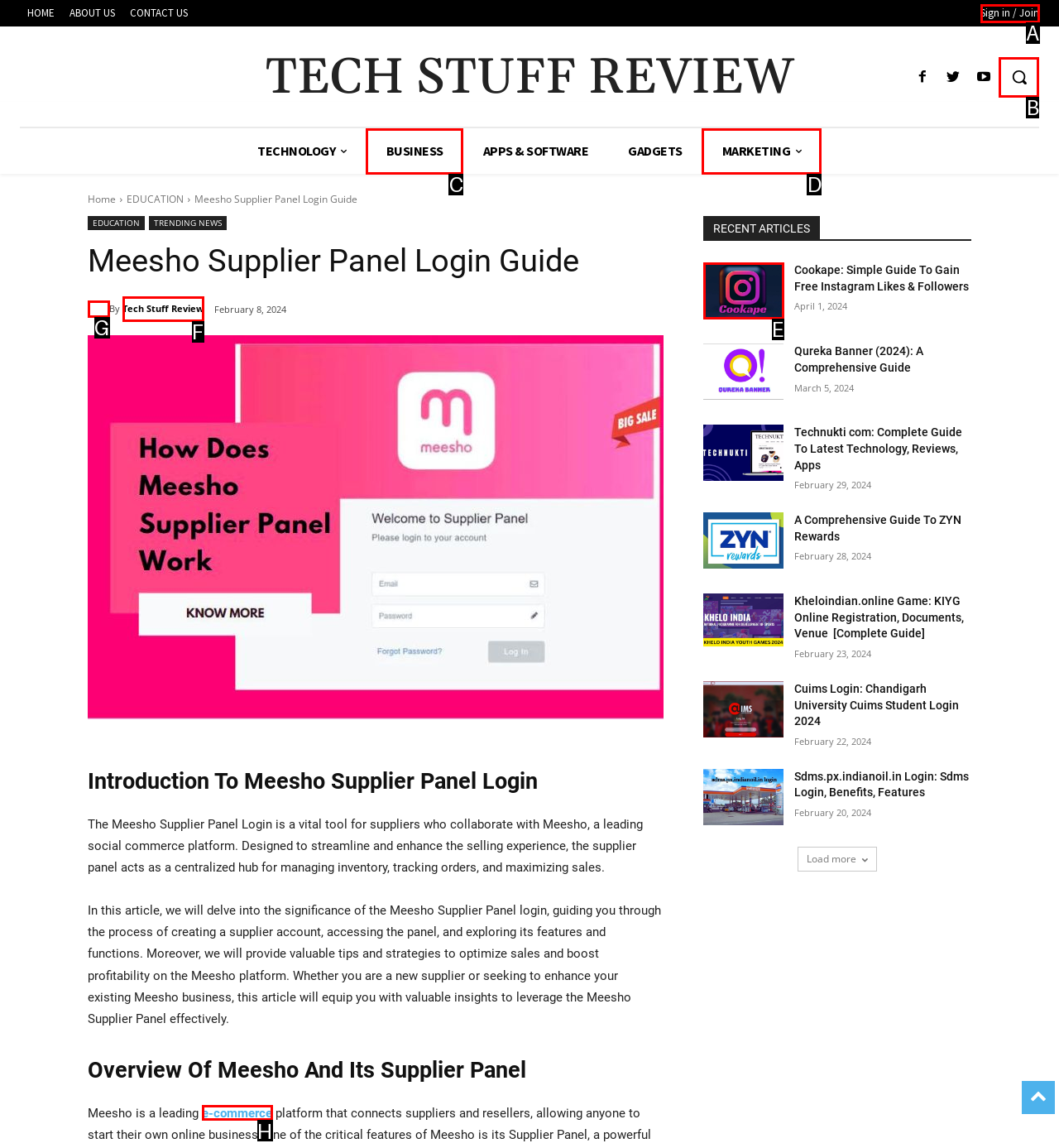Choose the option that matches the following description: parent_node: By title="Tech Stuff Review"
Reply with the letter of the selected option directly.

G